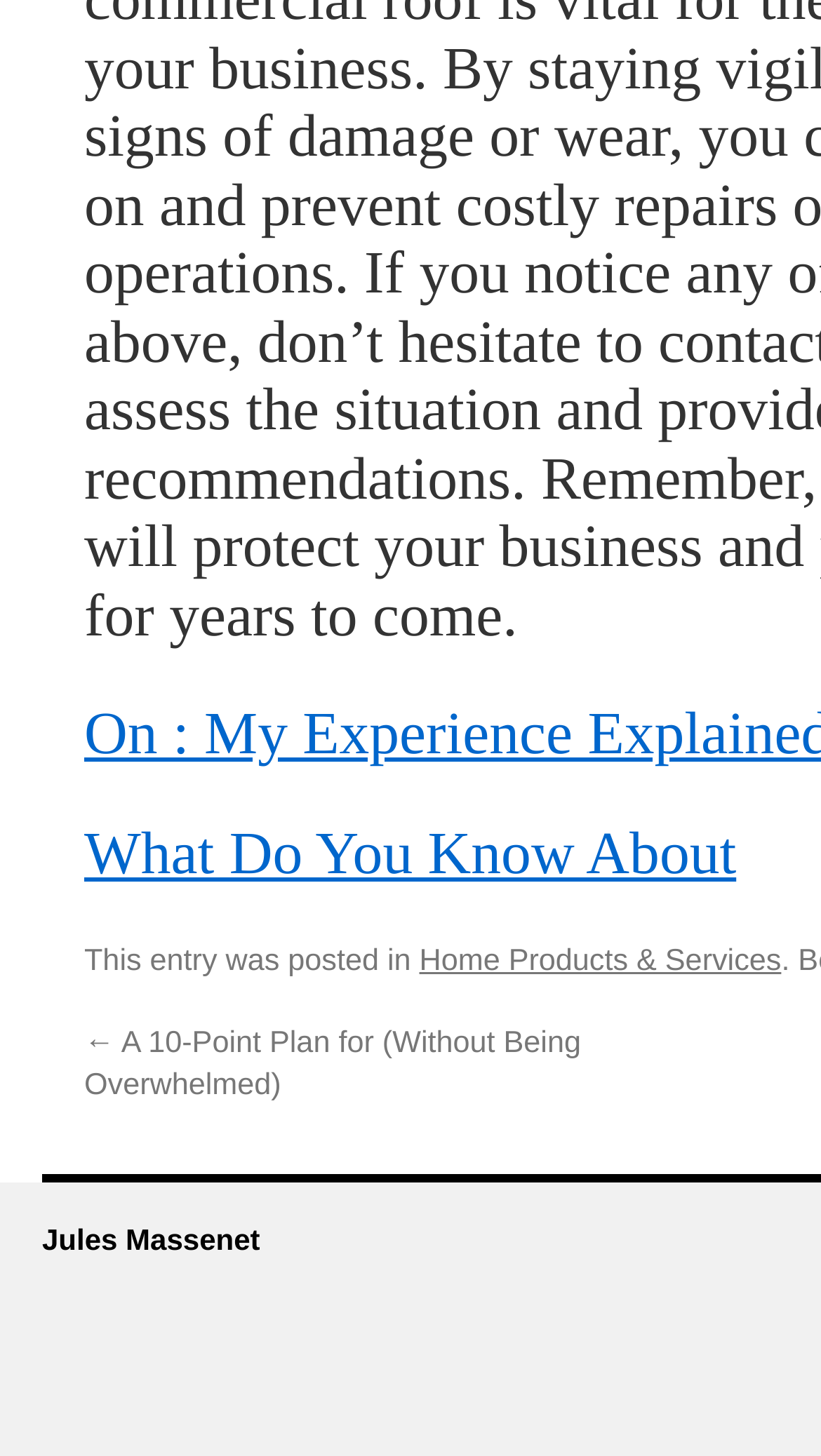Identify the bounding box of the HTML element described here: "Jules Massenet". Provide the coordinates as four float numbers between 0 and 1: [left, top, right, bottom].

[0.051, 0.894, 0.317, 0.917]